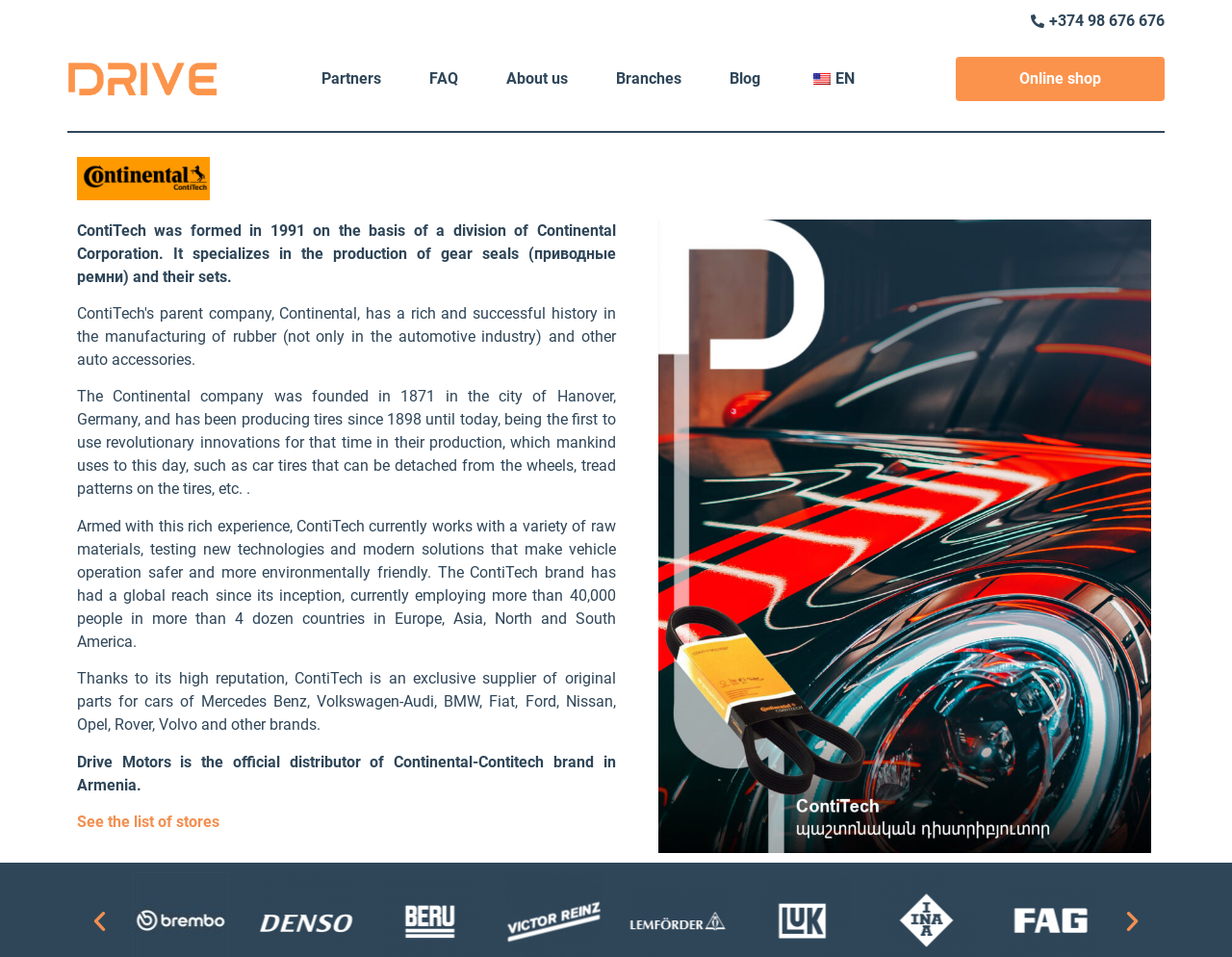What is the brand that Drive Motors is the official distributor of?
Based on the image, give a concise answer in the form of a single word or short phrase.

Continental-Contitech